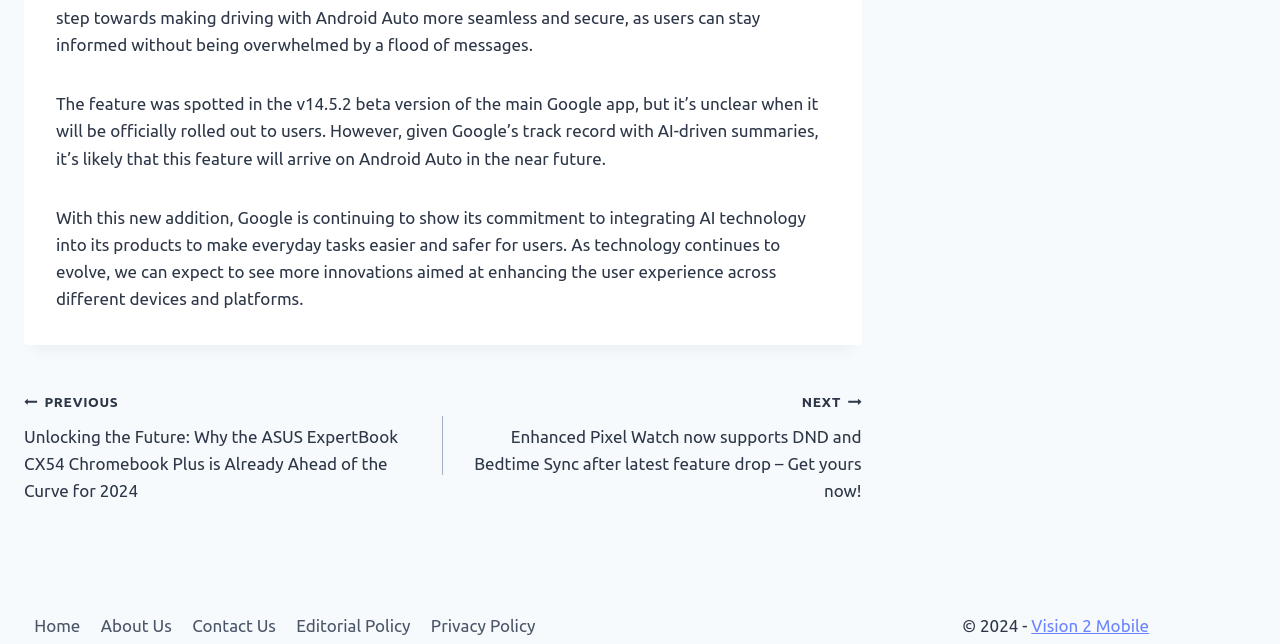Carefully examine the image and provide an in-depth answer to the question: How many links are present in the navigation section?

The navigation section contains two link elements, one for 'PREVIOUS' and one for 'NEXT', indicating that there are two links present.